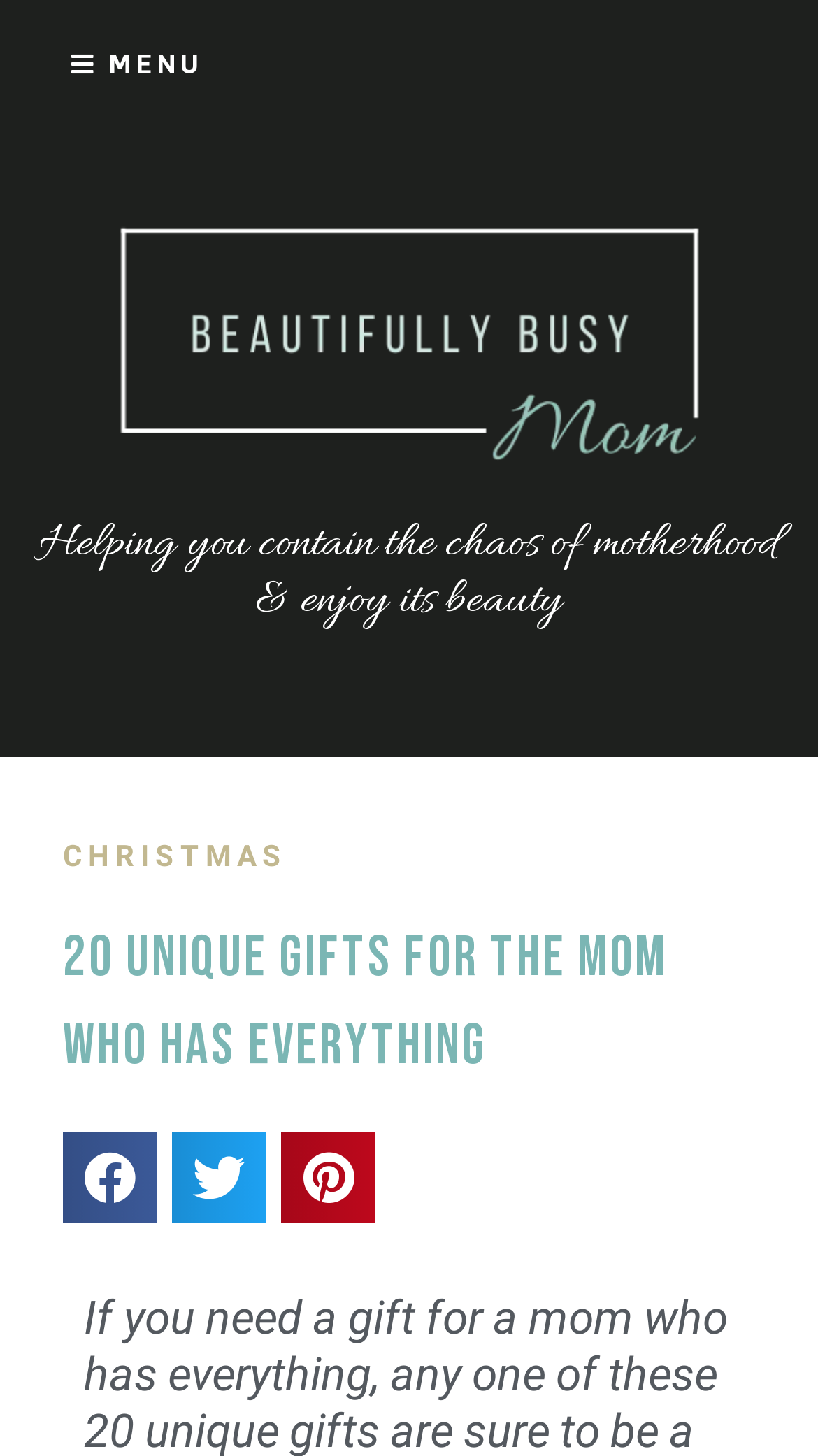What is the topic of the current webpage?
Answer the question in as much detail as possible.

I inferred the topic of the webpage by looking at the heading element '20 Unique Gifts for the Mom Who Has Everything', which suggests that the webpage is about gifts for mothers.